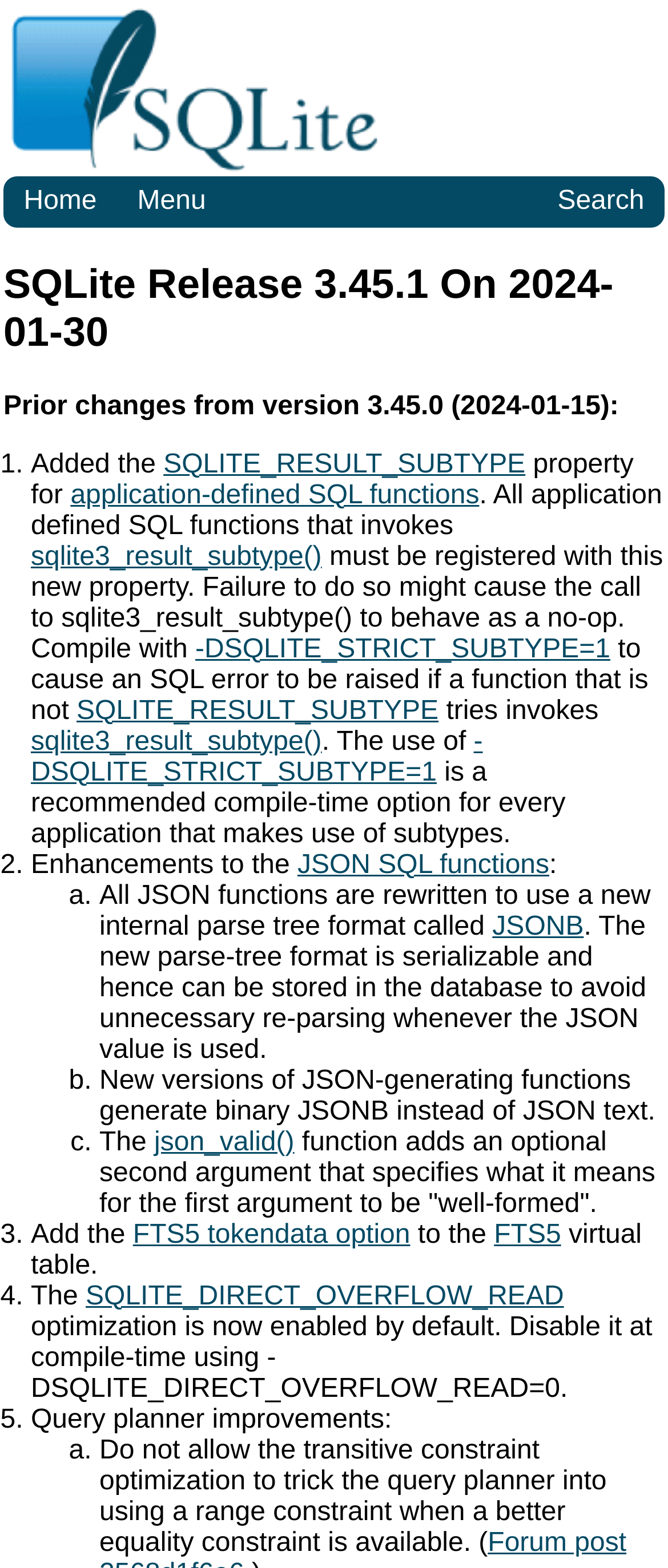Locate the bounding box coordinates of the area you need to click to fulfill this instruction: 'Check the FTS5 tokendata option'. The coordinates must be in the form of four float numbers ranging from 0 to 1: [left, top, right, bottom].

[0.199, 0.778, 0.614, 0.797]